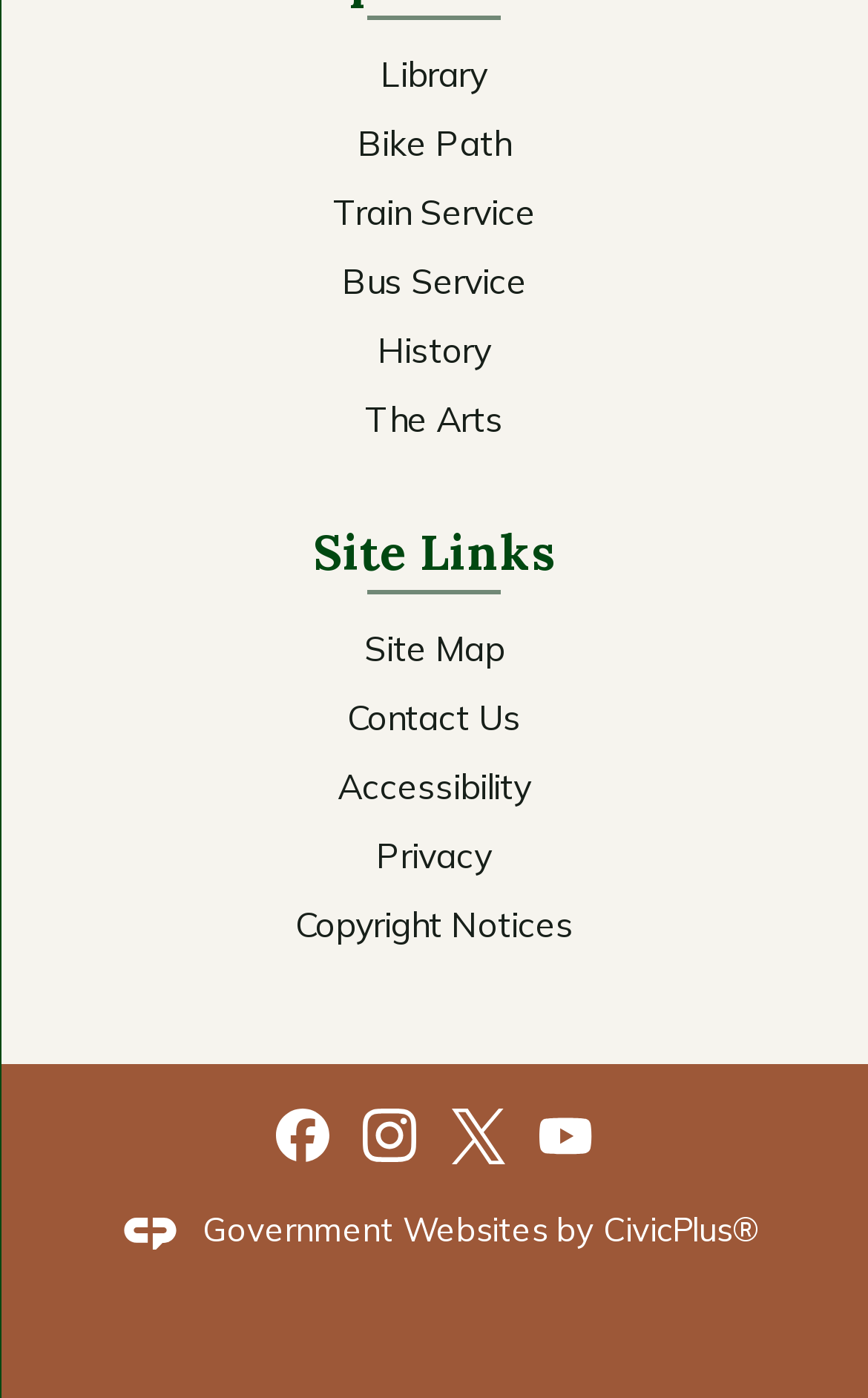What are the types of services provided?
Provide a well-explained and detailed answer to the question.

Based on the links provided in the top section of the webpage, it appears that the website provides information on different types of services, including Train Service, Bus Service, and Bike Path.